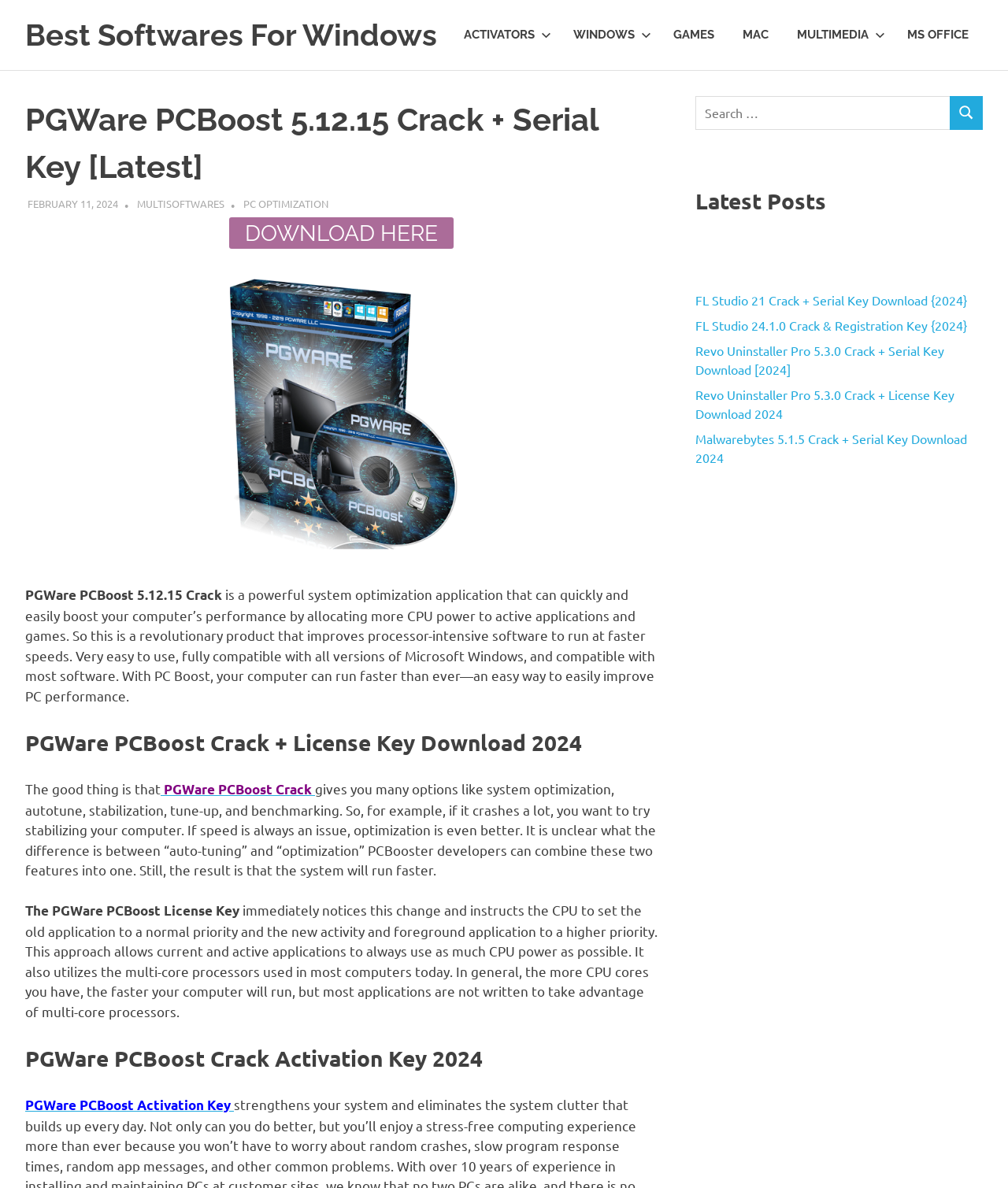Please locate the bounding box coordinates of the region I need to click to follow this instruction: "Click on the 'DOWNLOAD HERE' button".

[0.227, 0.183, 0.45, 0.209]